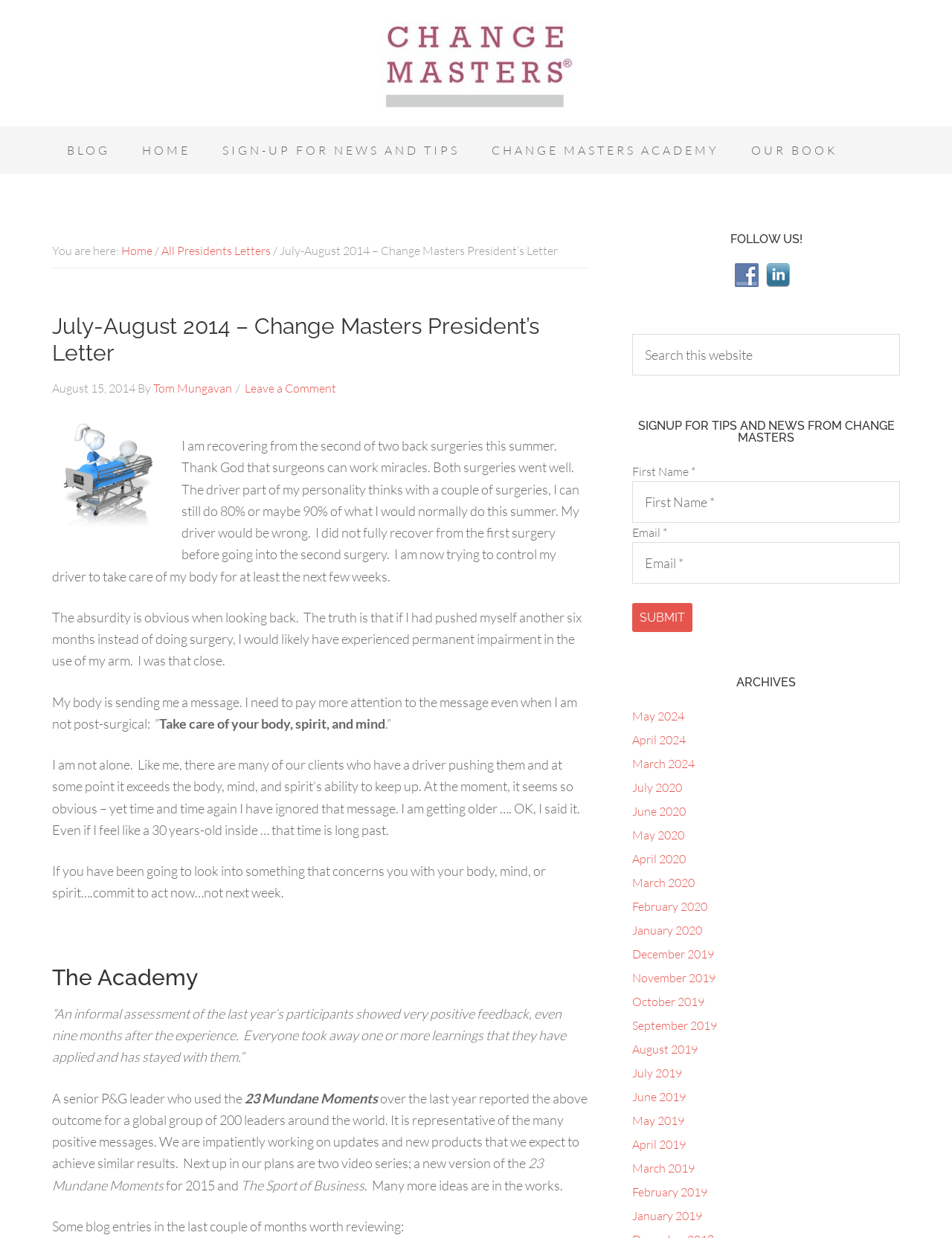Determine the webpage's heading and output its text content.

July-August 2014 – Change Masters President’s Letter